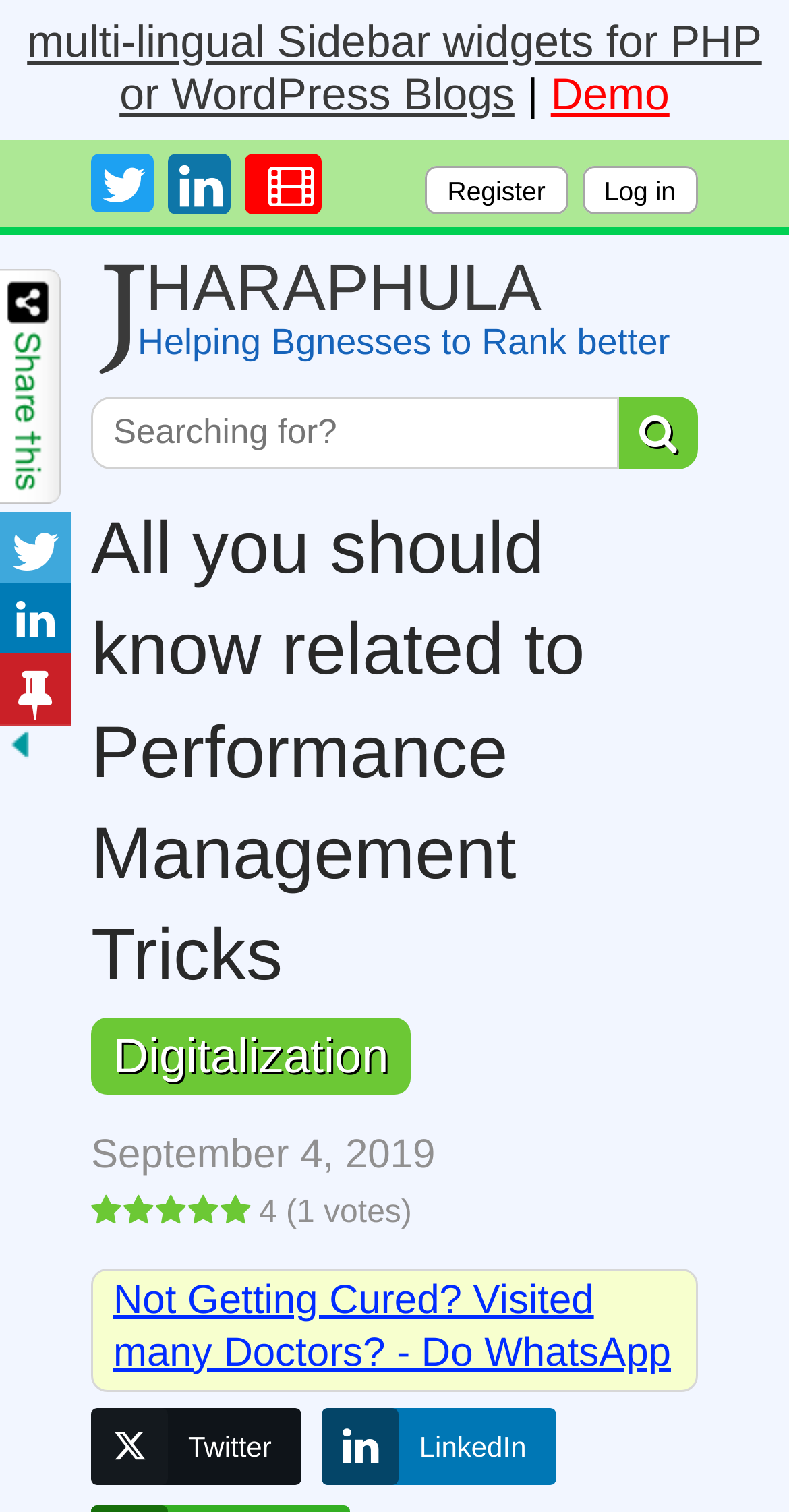Please identify the coordinates of the bounding box that should be clicked to fulfill this instruction: "Share on Twitter".

[0.115, 0.931, 0.383, 0.982]